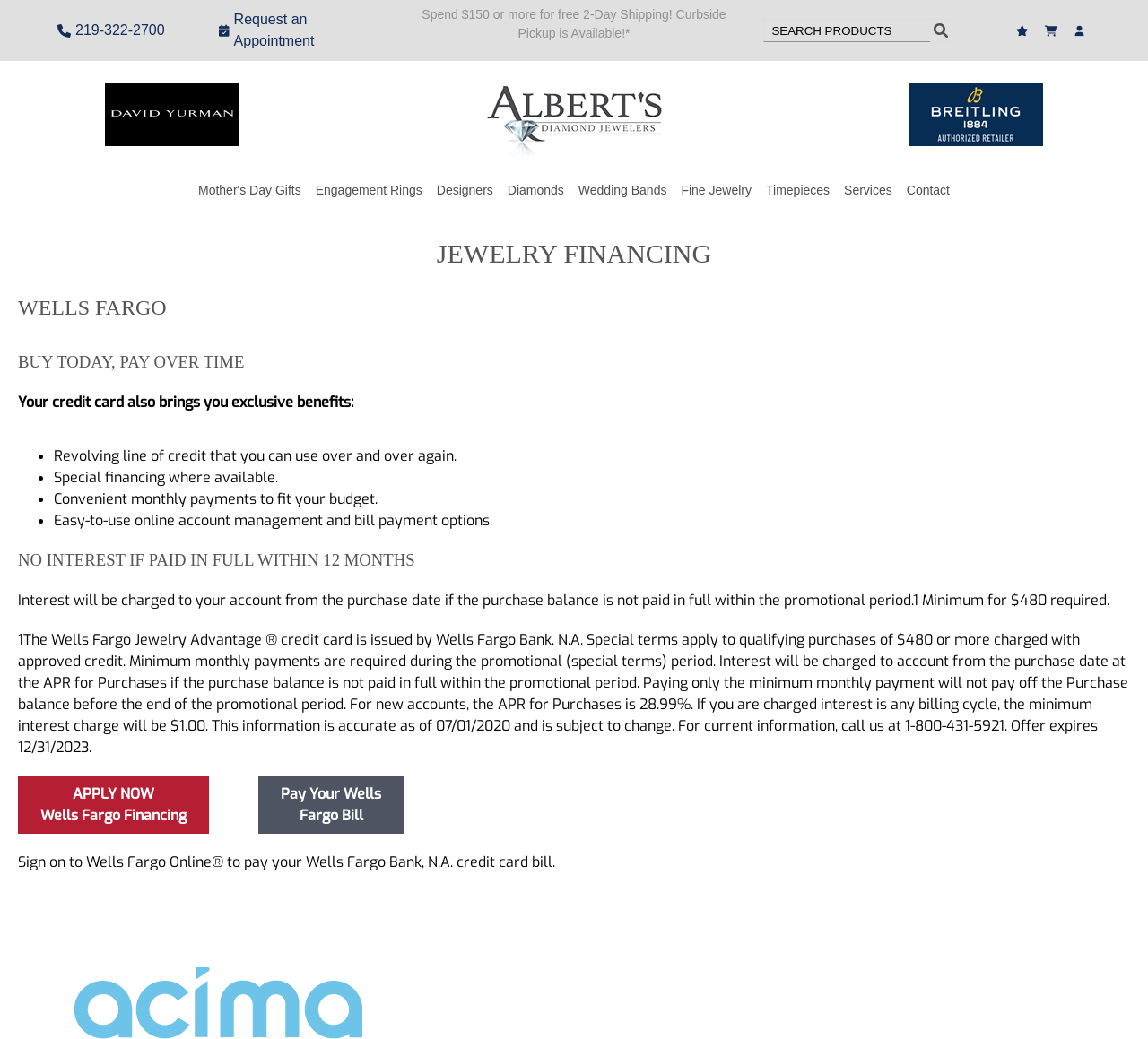Please locate the bounding box coordinates of the element's region that needs to be clicked to follow the instruction: "Apply for Wells Fargo financing". The bounding box coordinates should be provided as four float numbers between 0 and 1, i.e., [left, top, right, bottom].

[0.016, 0.747, 0.182, 0.803]